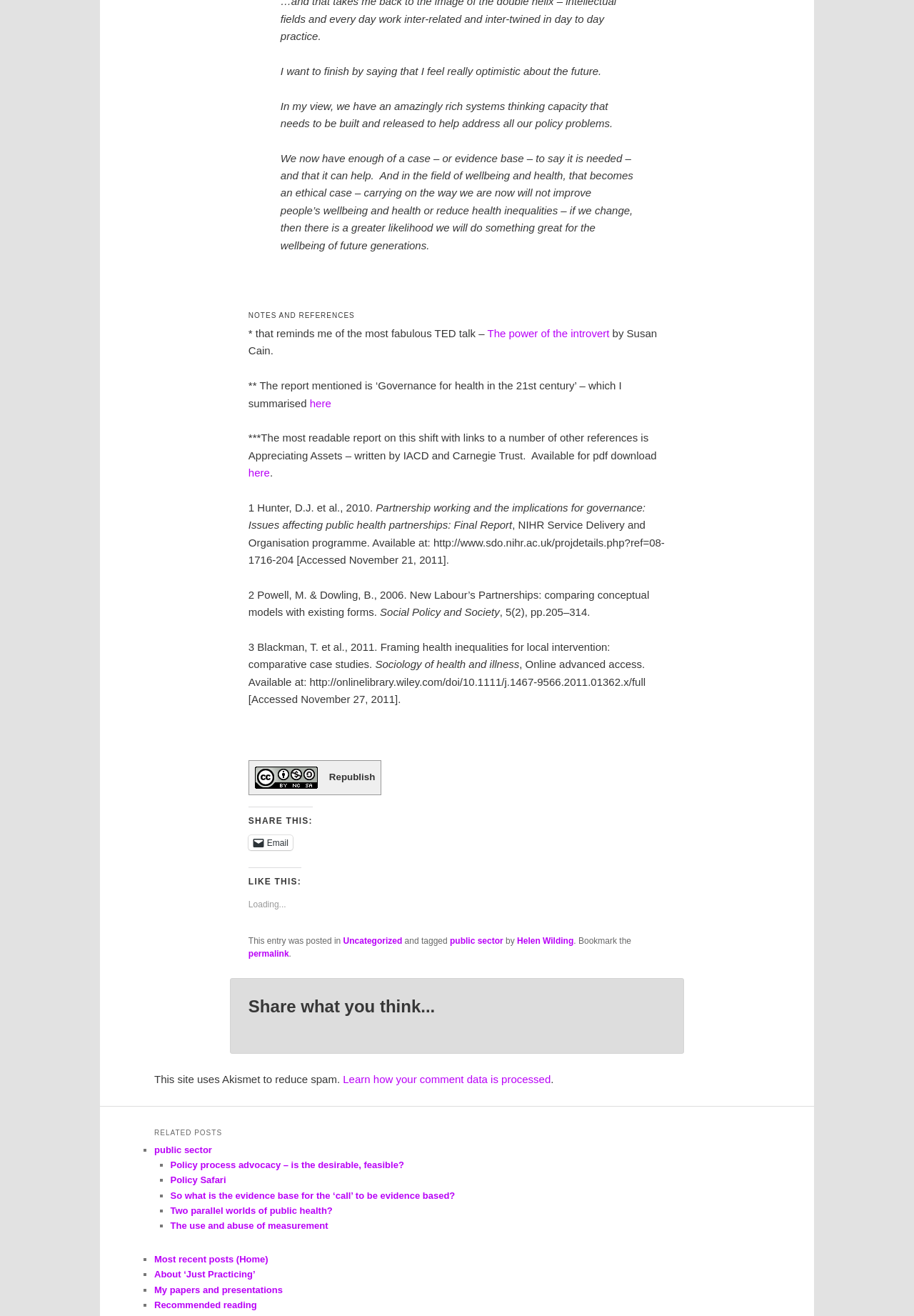Determine the bounding box coordinates for the area you should click to complete the following instruction: "Click TECHNOLOGY".

None